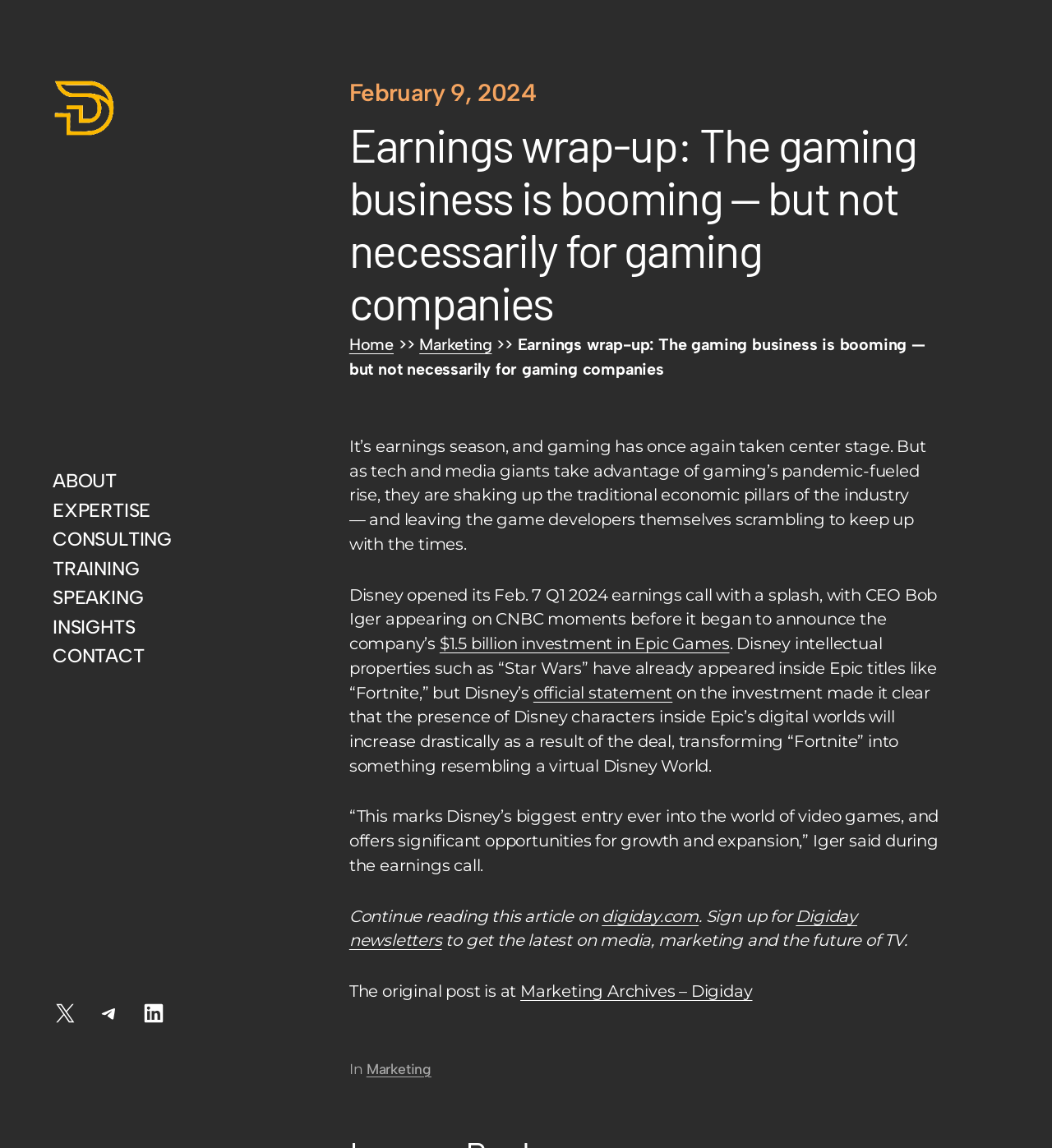Given the element description, predict the bounding box coordinates in the format (top-left x, top-left y, bottom-right x, bottom-right y). Make sure all values are between 0 and 1. Here is the element description: Marketing Archives – Digiday

[0.495, 0.855, 0.715, 0.872]